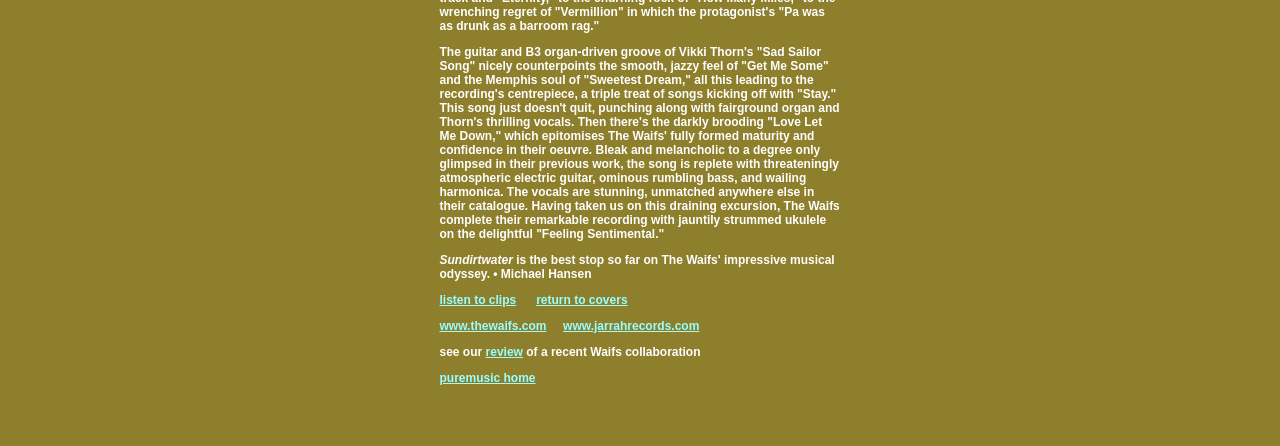Respond with a single word or phrase:
What is the text of the first link?

listen to clips